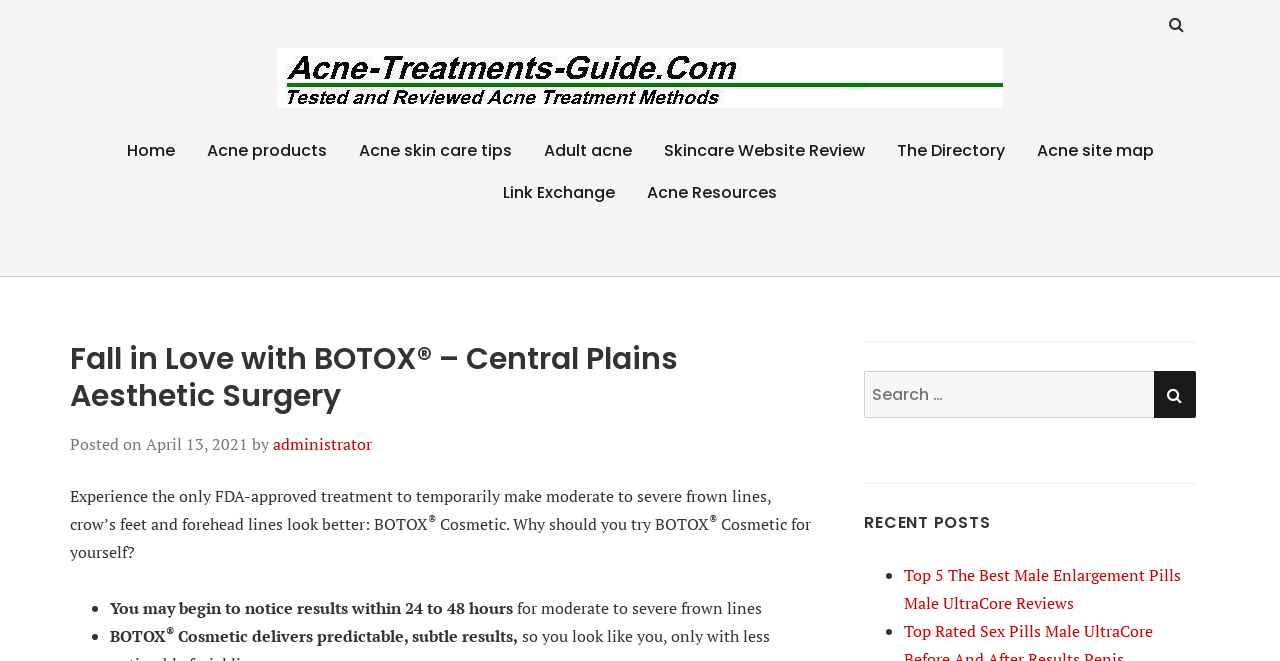What is the date of the posted article?
Give a one-word or short-phrase answer derived from the screenshot.

April 13, 2021